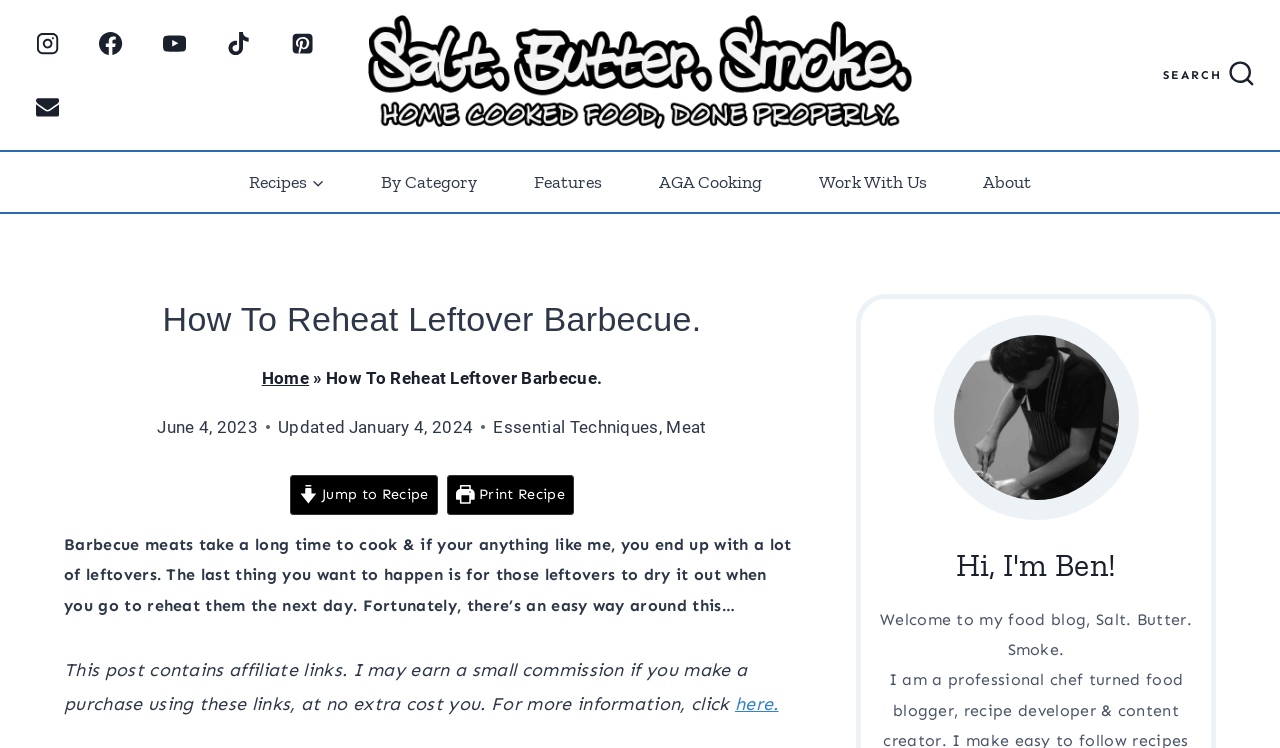Locate the bounding box coordinates of the segment that needs to be clicked to meet this instruction: "Print Recipe".

[0.349, 0.636, 0.448, 0.688]